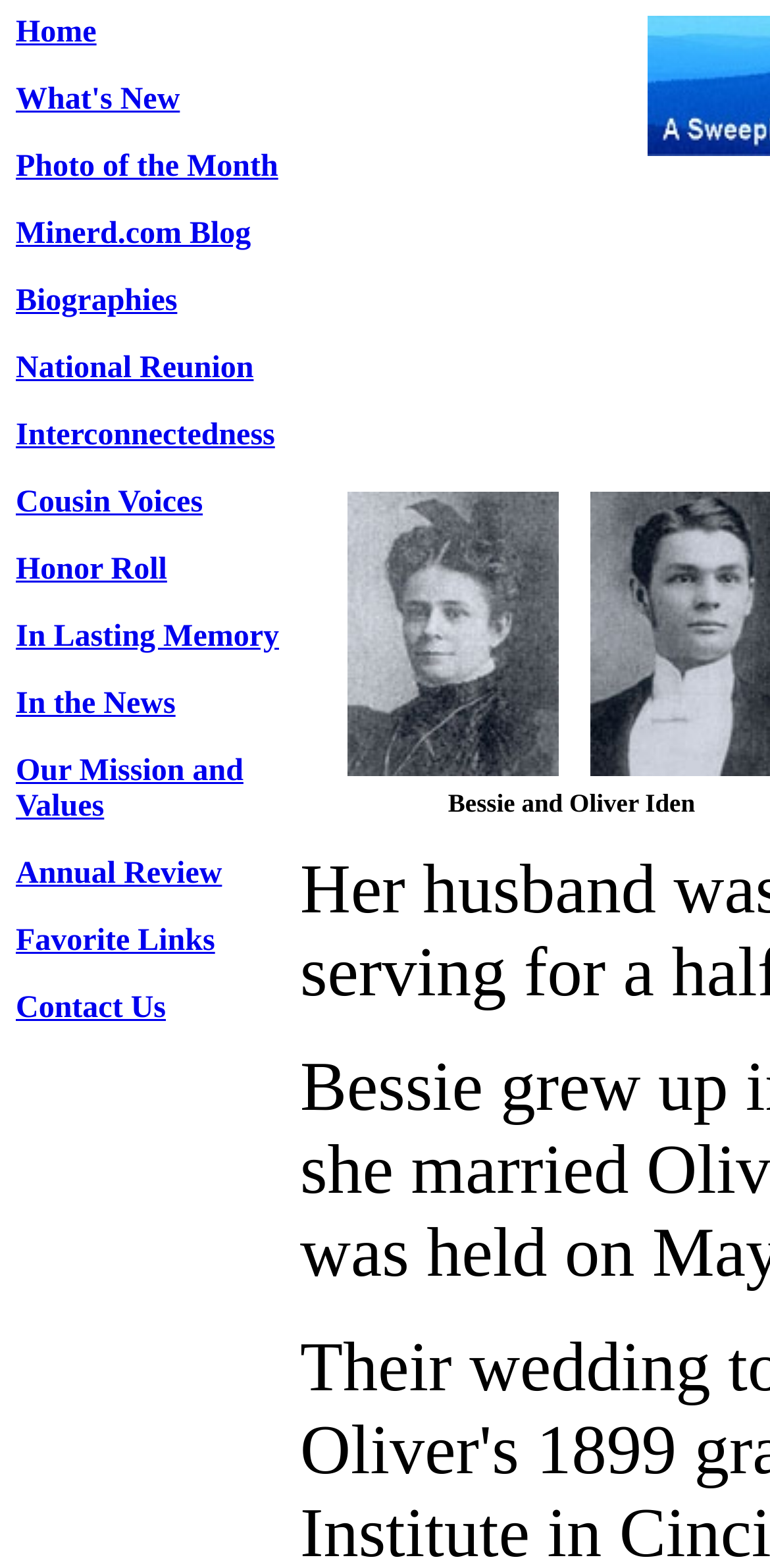Determine the bounding box coordinates of the clickable area required to perform the following instruction: "Click on Asset Discovery". The coordinates should be represented as four float numbers between 0 and 1: [left, top, right, bottom].

None